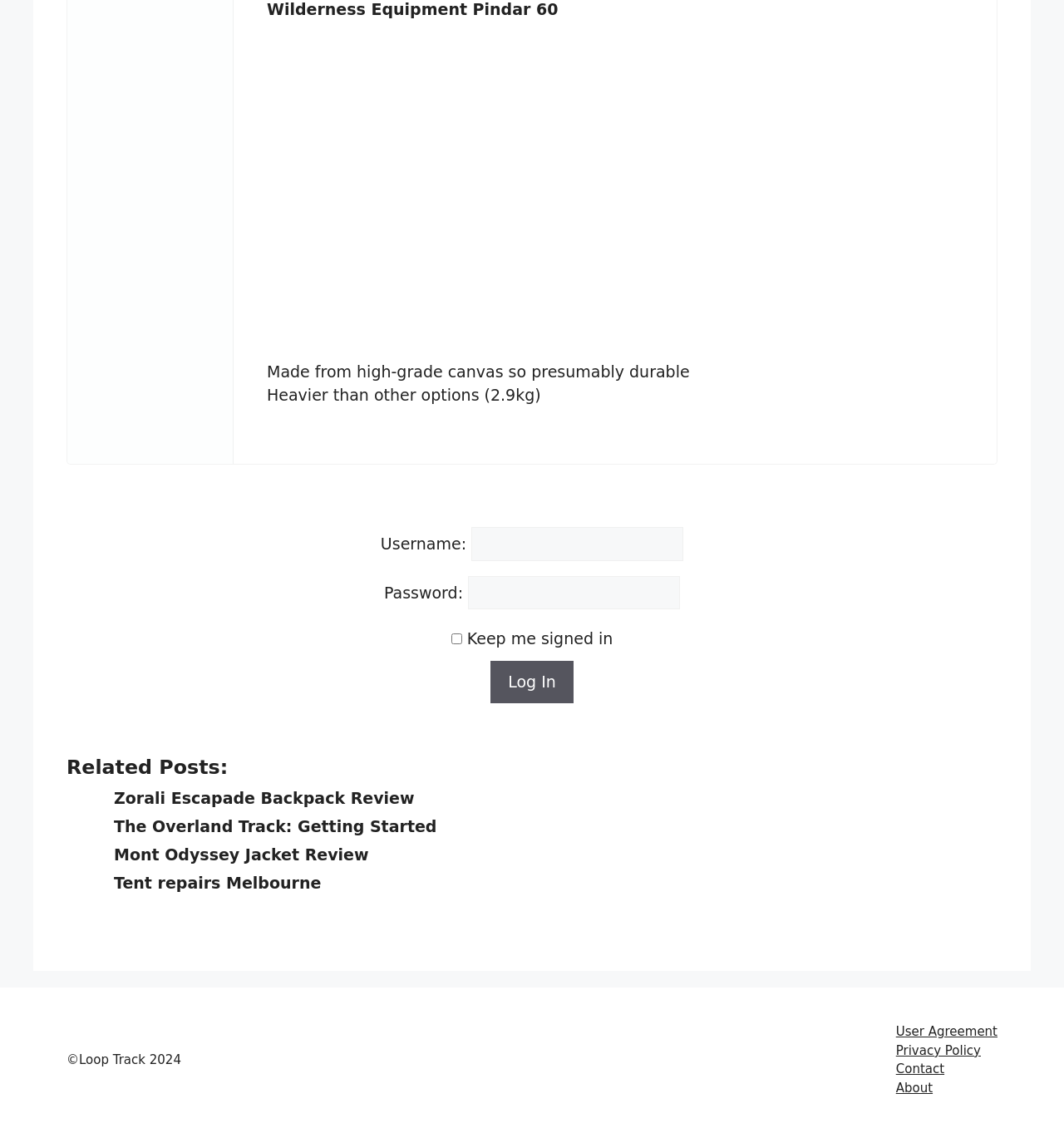What is the weight of the Pindar pack?
Using the image provided, answer with just one word or phrase.

2.9kg